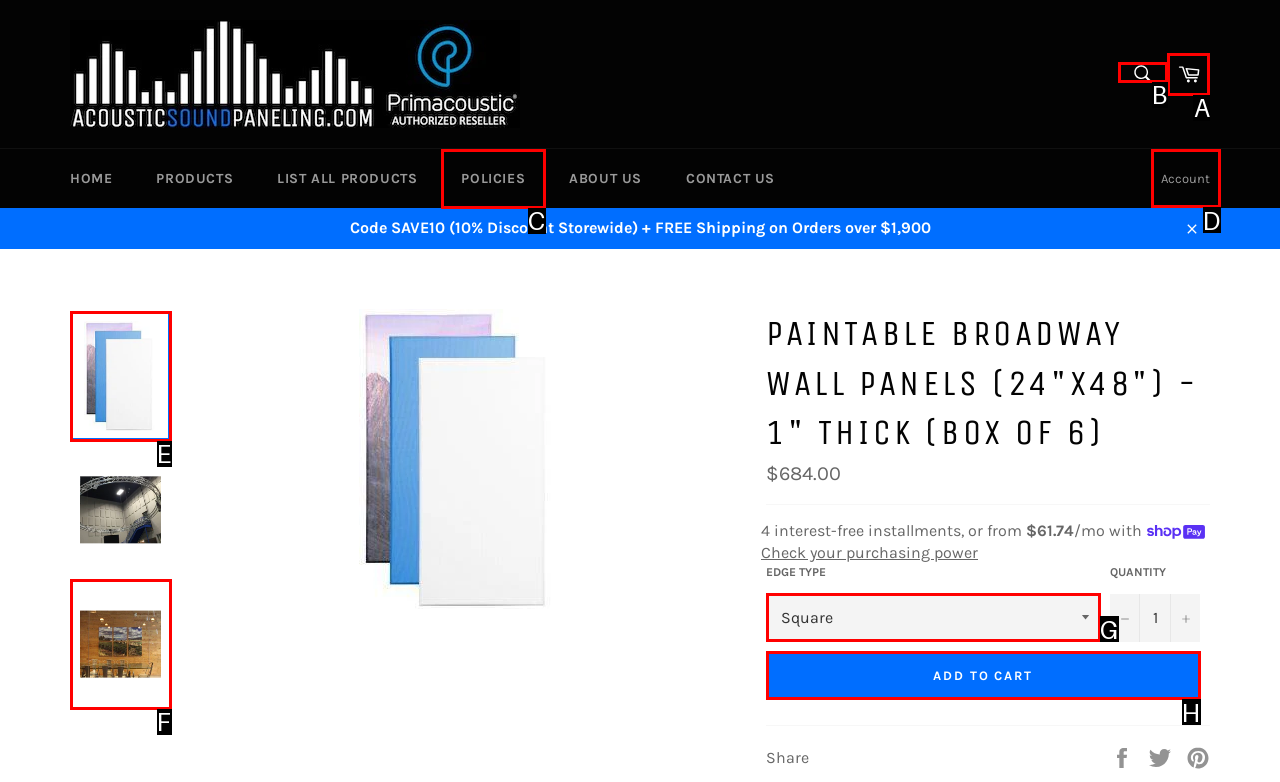Determine the HTML element to click for the instruction: go to home page.
Answer with the letter corresponding to the correct choice from the provided options.

None